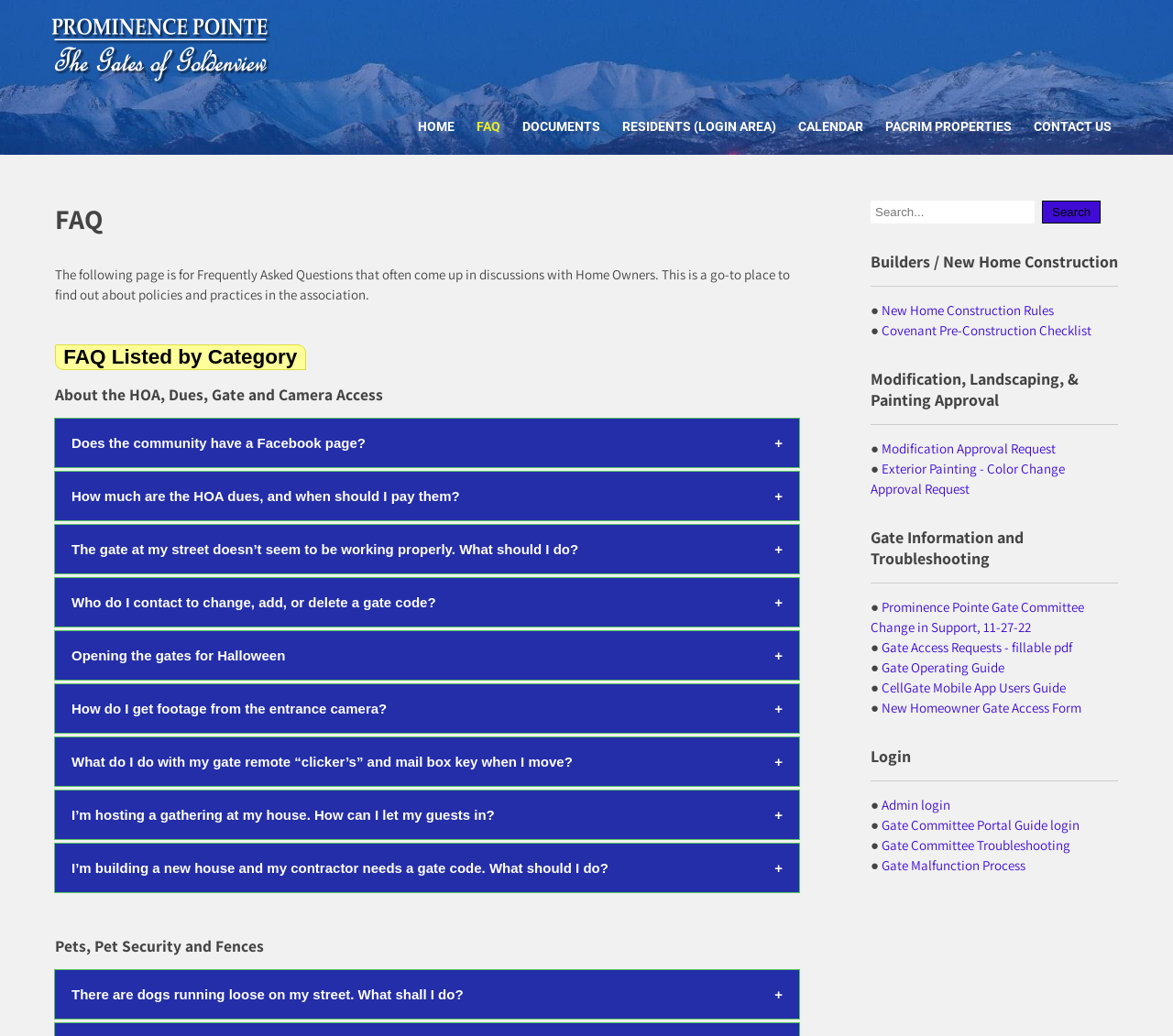Identify the bounding box coordinates for the UI element described as: "Resolutions (secured)". The coordinates should be provided as four floats between 0 and 1: [left, top, right, bottom].

[0.212, 0.721, 0.325, 0.738]